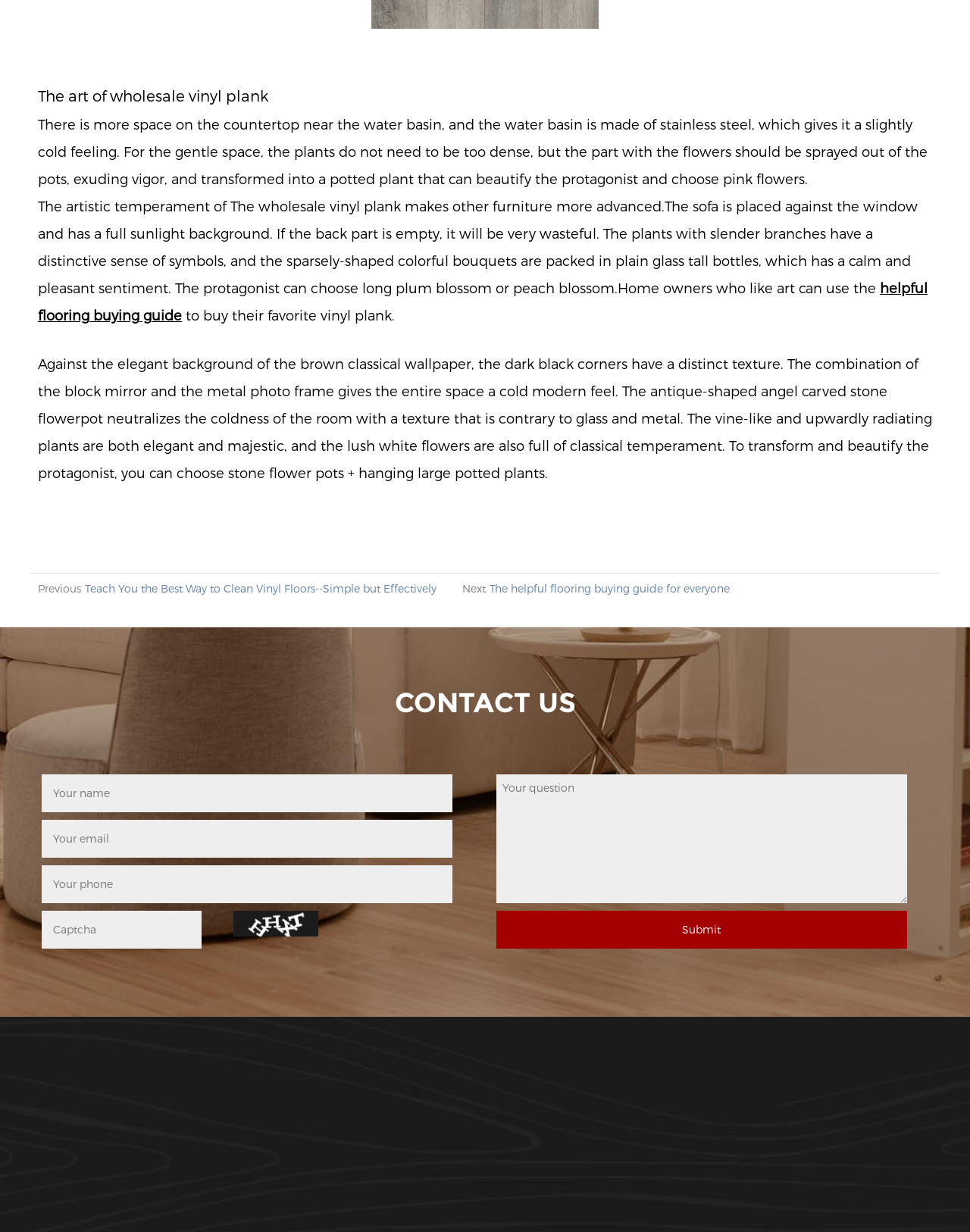Kindly provide the bounding box coordinates of the section you need to click on to fulfill the given instruction: "Enter your name in the 'Your name' field".

[0.043, 0.628, 0.466, 0.659]